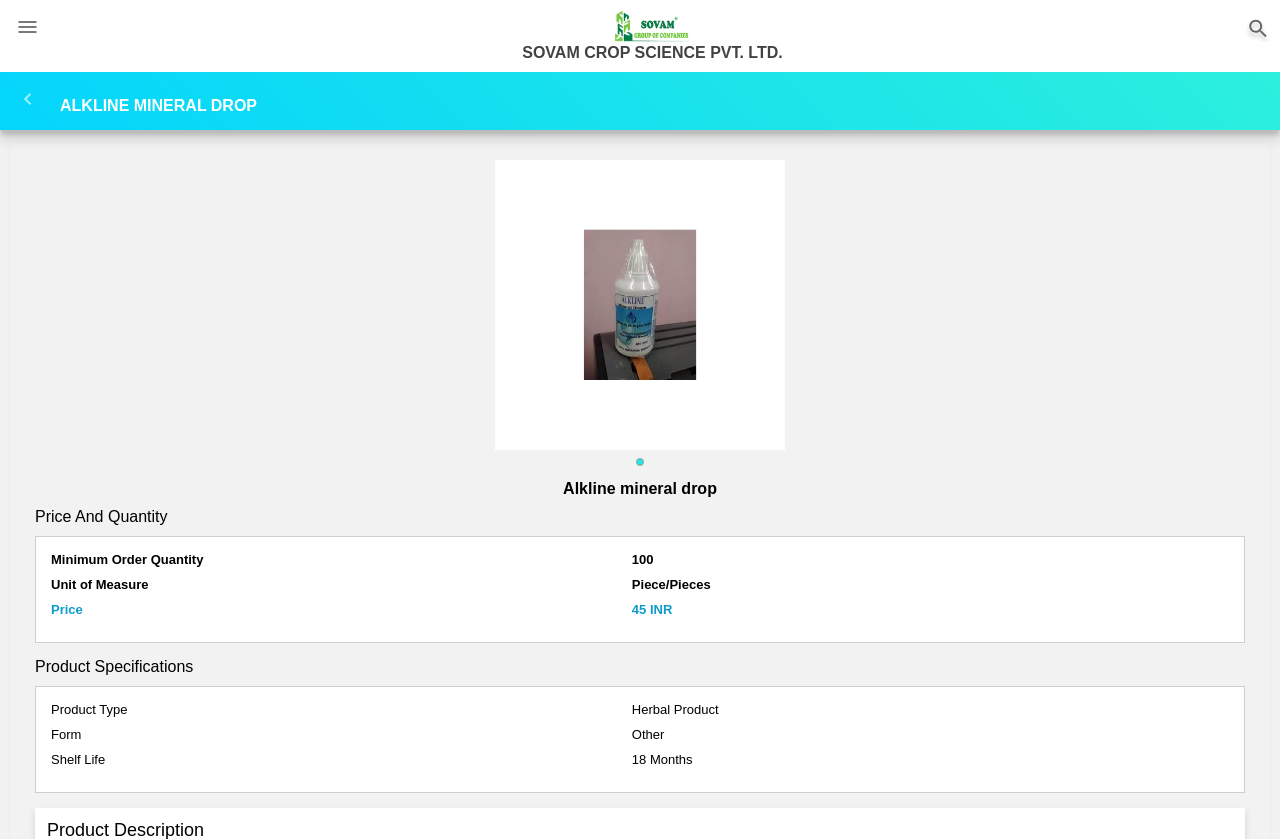Identify and provide the bounding box coordinates of the UI element described: "HomeDiningKitchen.com". The coordinates should be formatted as [left, top, right, bottom], with each number being a float between 0 and 1.

None